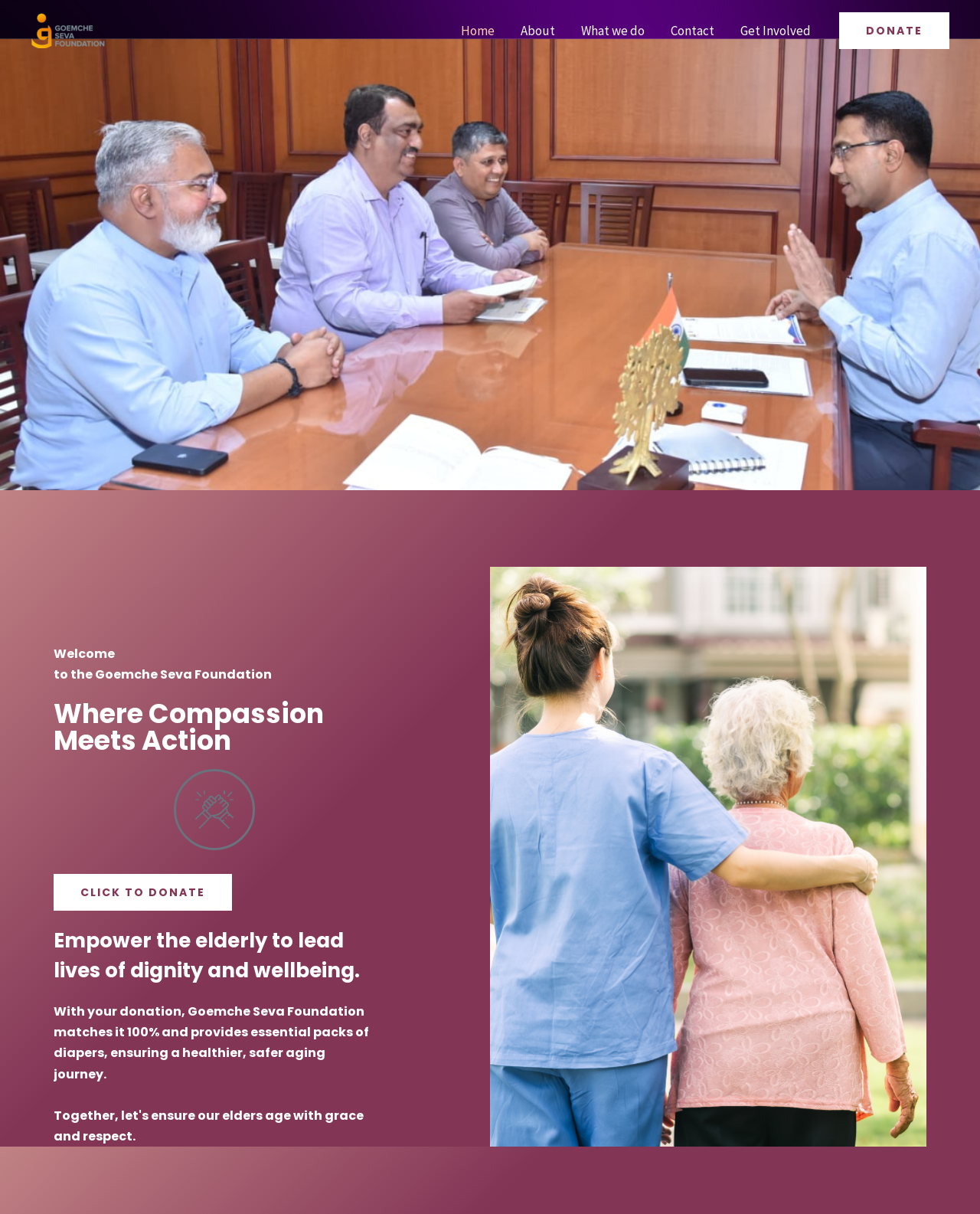Please identify the bounding box coordinates of the clickable area that will fulfill the following instruction: "Visit the 'What we do' page". The coordinates should be in the format of four float numbers between 0 and 1, i.e., [left, top, right, bottom].

[0.58, 0.003, 0.671, 0.047]